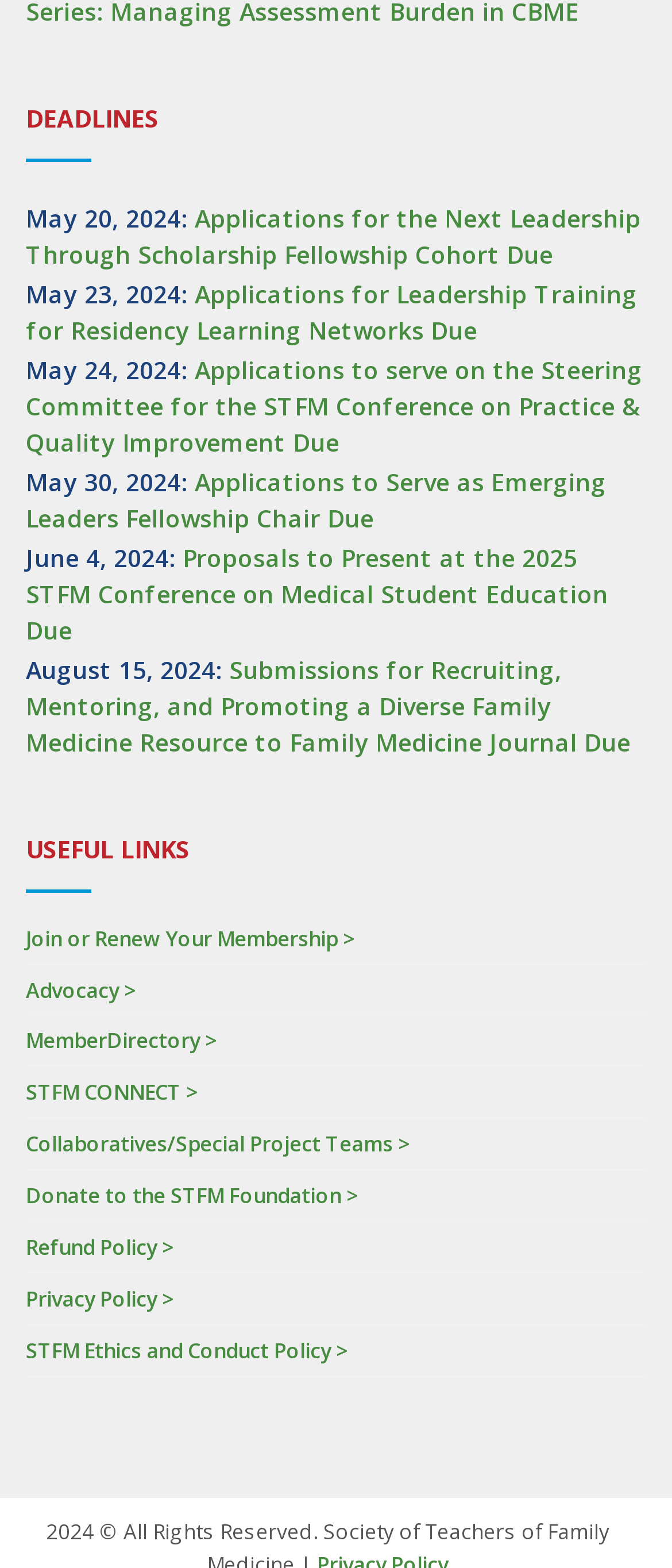Please specify the coordinates of the bounding box for the element that should be clicked to carry out this instruction: "Donate to the STFM Foundation". The coordinates must be four float numbers between 0 and 1, formatted as [left, top, right, bottom].

[0.038, 0.753, 0.533, 0.772]